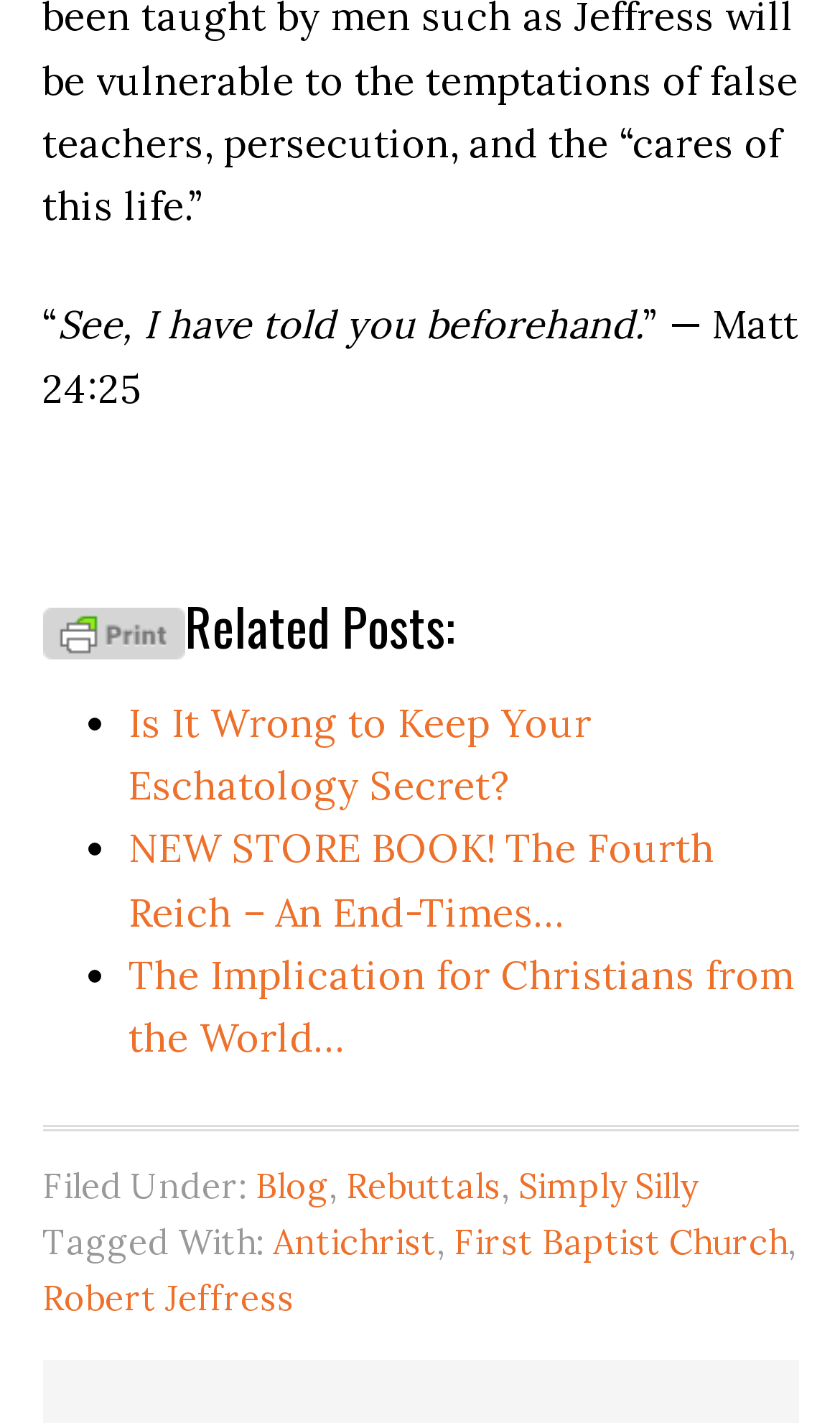Can you provide the bounding box coordinates for the element that should be clicked to implement the instruction: "Explore 'Antichrist'"?

[0.324, 0.858, 0.519, 0.888]